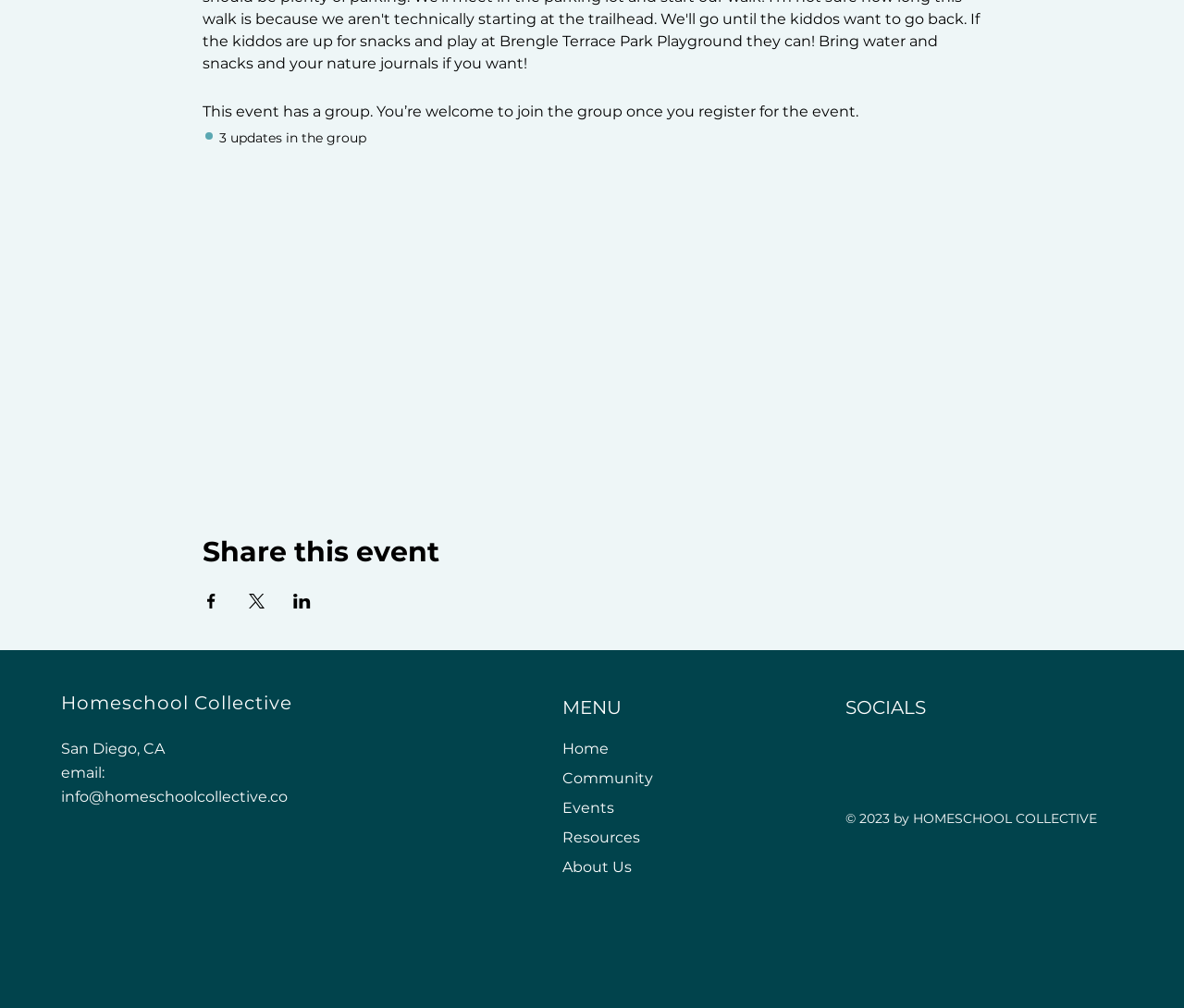What is the email address of the event organizer?
Look at the image and answer the question using a single word or phrase.

info@homeschoolcollective.co